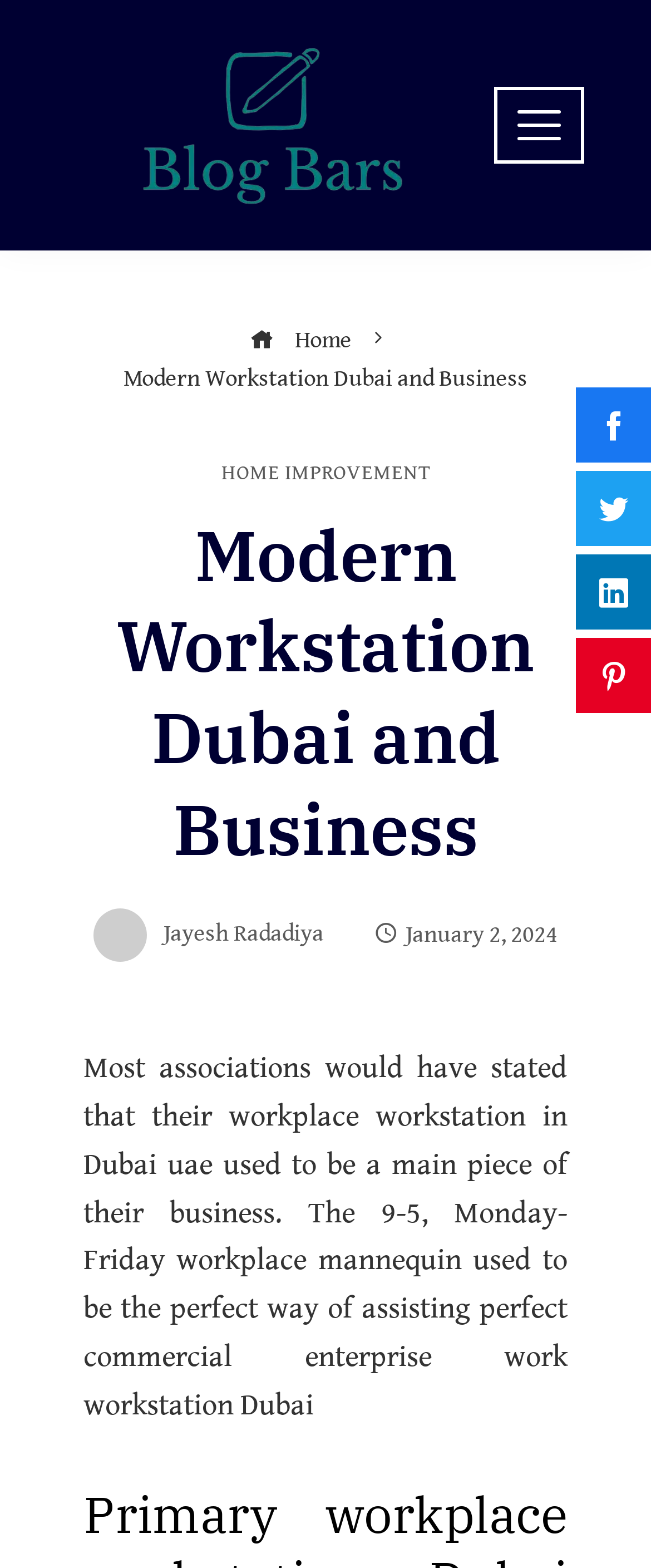Respond to the question with just a single word or phrase: 
How many links are there in the navigation?

2